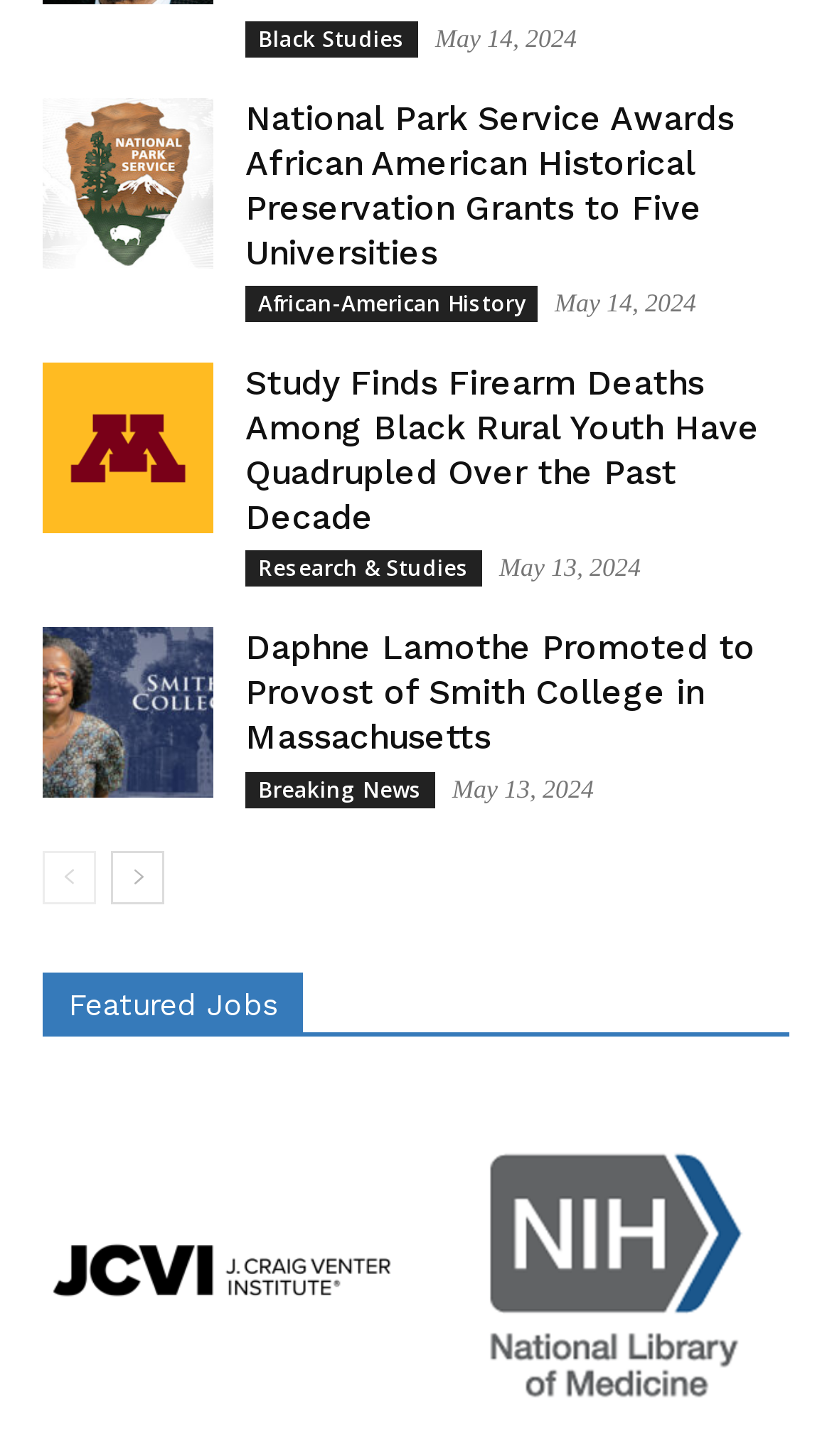Please provide the bounding box coordinates for the element that needs to be clicked to perform the following instruction: "View 'Featured Jobs'". The coordinates should be given as four float numbers between 0 and 1, i.e., [left, top, right, bottom].

[0.051, 0.668, 0.949, 0.712]